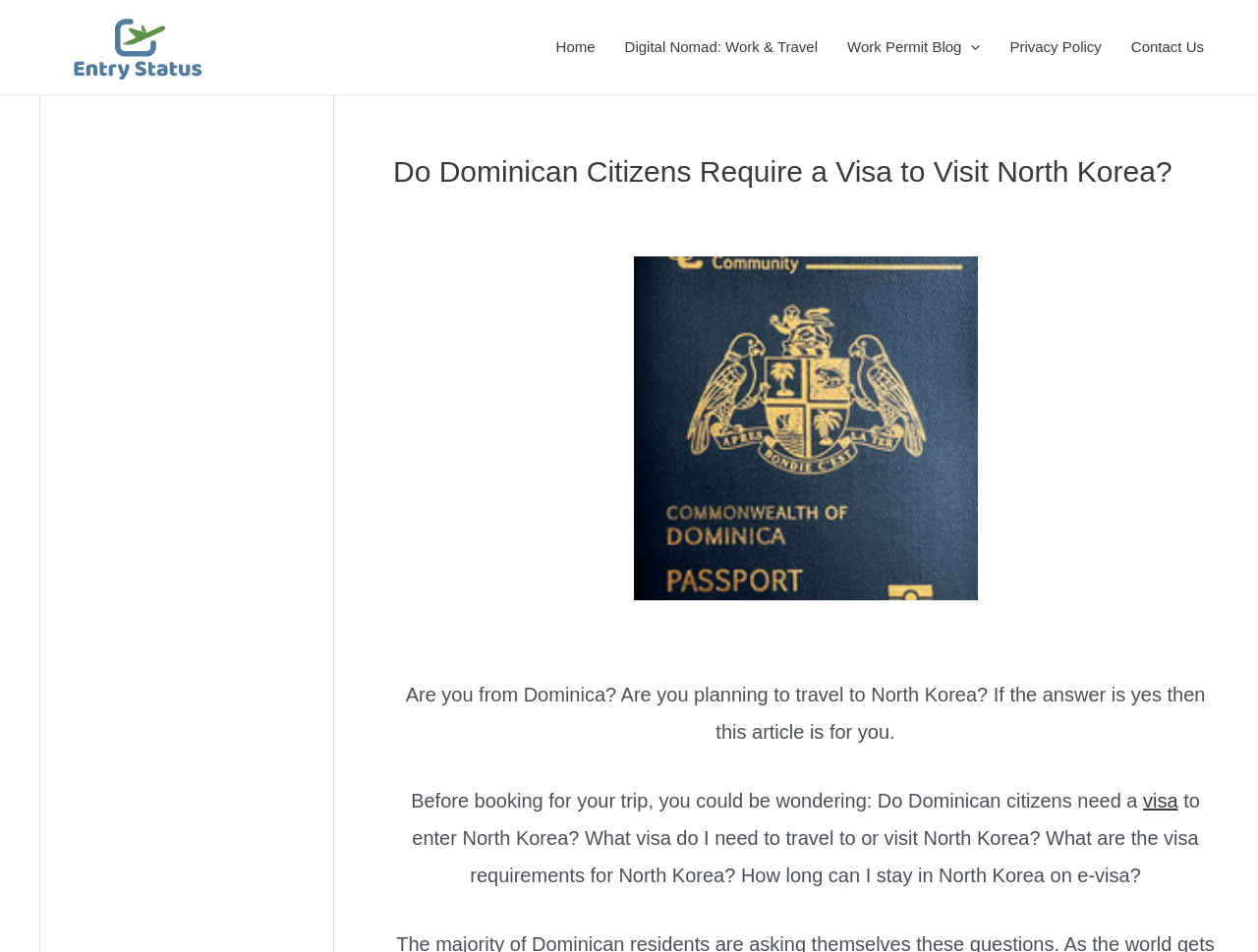Give a detailed overview of the webpage's appearance and contents.

The webpage is about visa requirements for Dominican citizens traveling to North Korea. At the top left corner, there is a logo of "Entry Status" with a link to the homepage. Next to the logo, there is a navigation menu with links to "Home", "Digital Nomad: Work & Travel", "Work Permit Blog", "Privacy Policy", and "Contact Us". The "Work Permit Blog" link has a small icon next to it.

Below the navigation menu, there is a large header that spans almost the entire width of the page, with the title "Do Dominican Citizens Require a Visa to Visit North Korea?".

On the right side of the header, there is an image of a Dominica passport. Below the image, there is a paragraph of text that introduces the topic of the article, asking if the reader is from Dominica and planning to travel to North Korea.

The main content of the article starts below the introductory paragraph, with a question about whether Dominican citizens need a visa to enter North Korea. The word "visa" is a link, and the text continues to ask about visa requirements and duration of stay in North Korea.